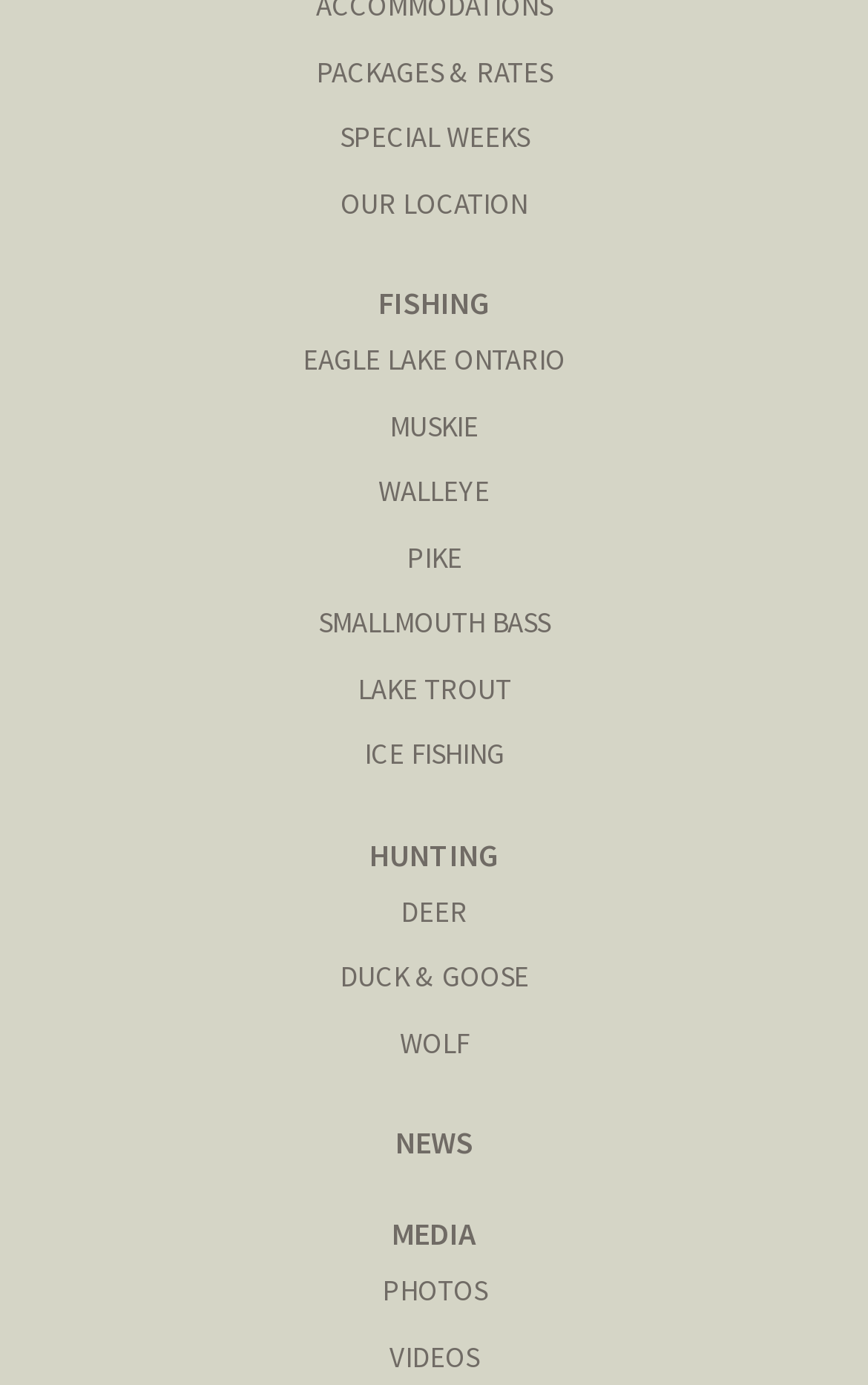Determine the bounding box coordinates of the region to click in order to accomplish the following instruction: "View home page". Provide the coordinates as four float numbers between 0 and 1, specifically [left, top, right, bottom].

None